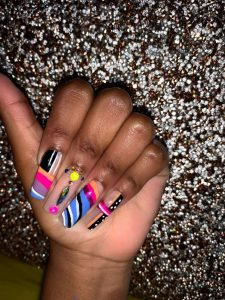Use a single word or phrase to answer the question: What colors are featured in the nail design?

Pink, blue, and black